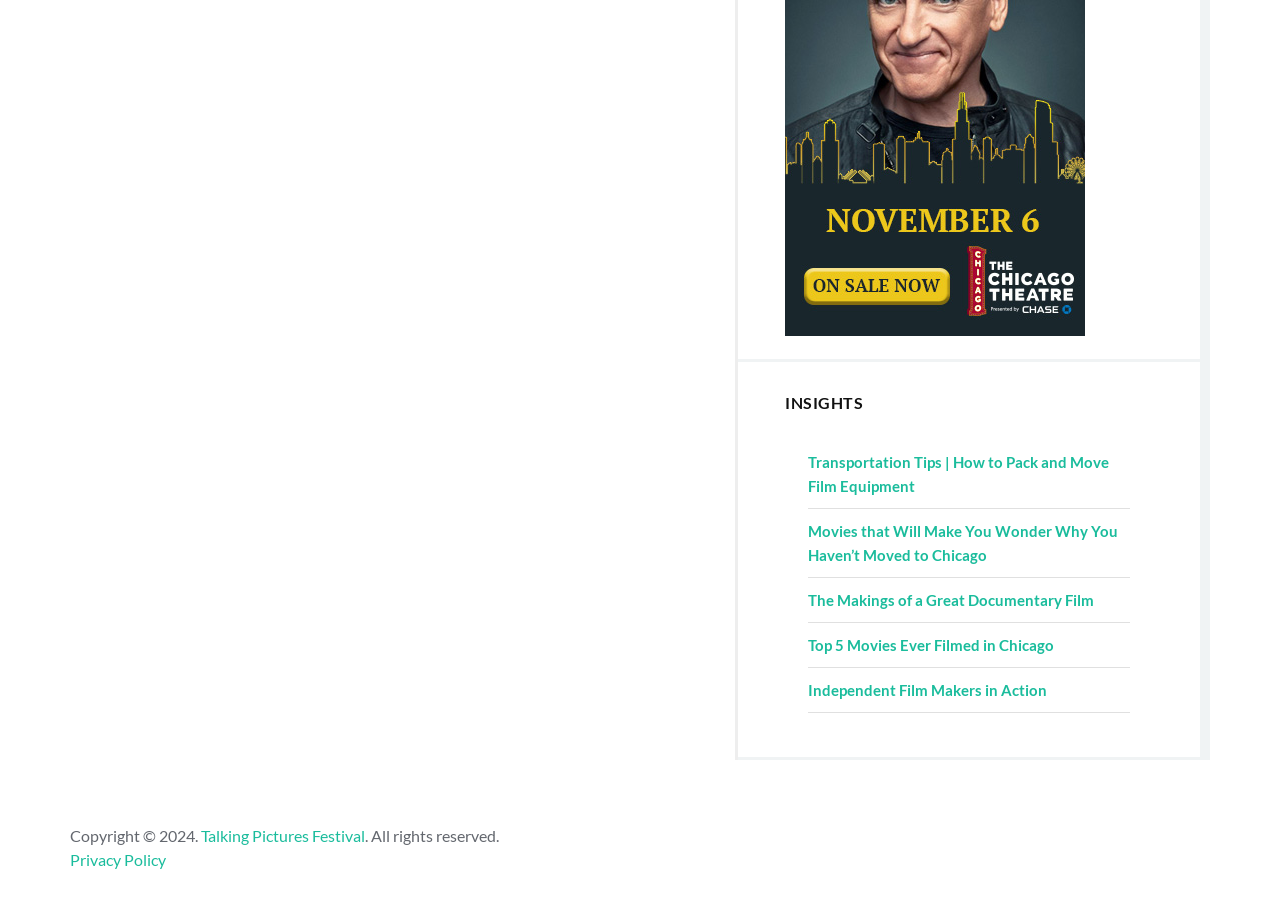Bounding box coordinates are to be given in the format (top-left x, top-left y, bottom-right x, bottom-right y). All values must be floating point numbers between 0 and 1. Provide the bounding box coordinate for the UI element described as: Talking Pictures Festival

[0.157, 0.905, 0.285, 0.926]